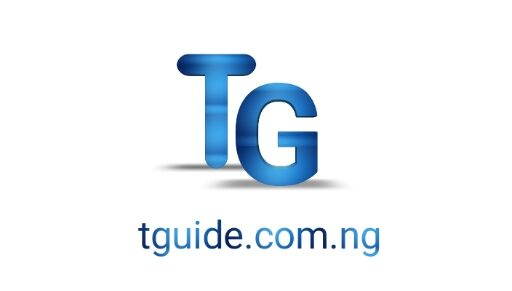What is the purpose of the digital platform?
Answer the question with a single word or phrase derived from the image.

to provide information and resources